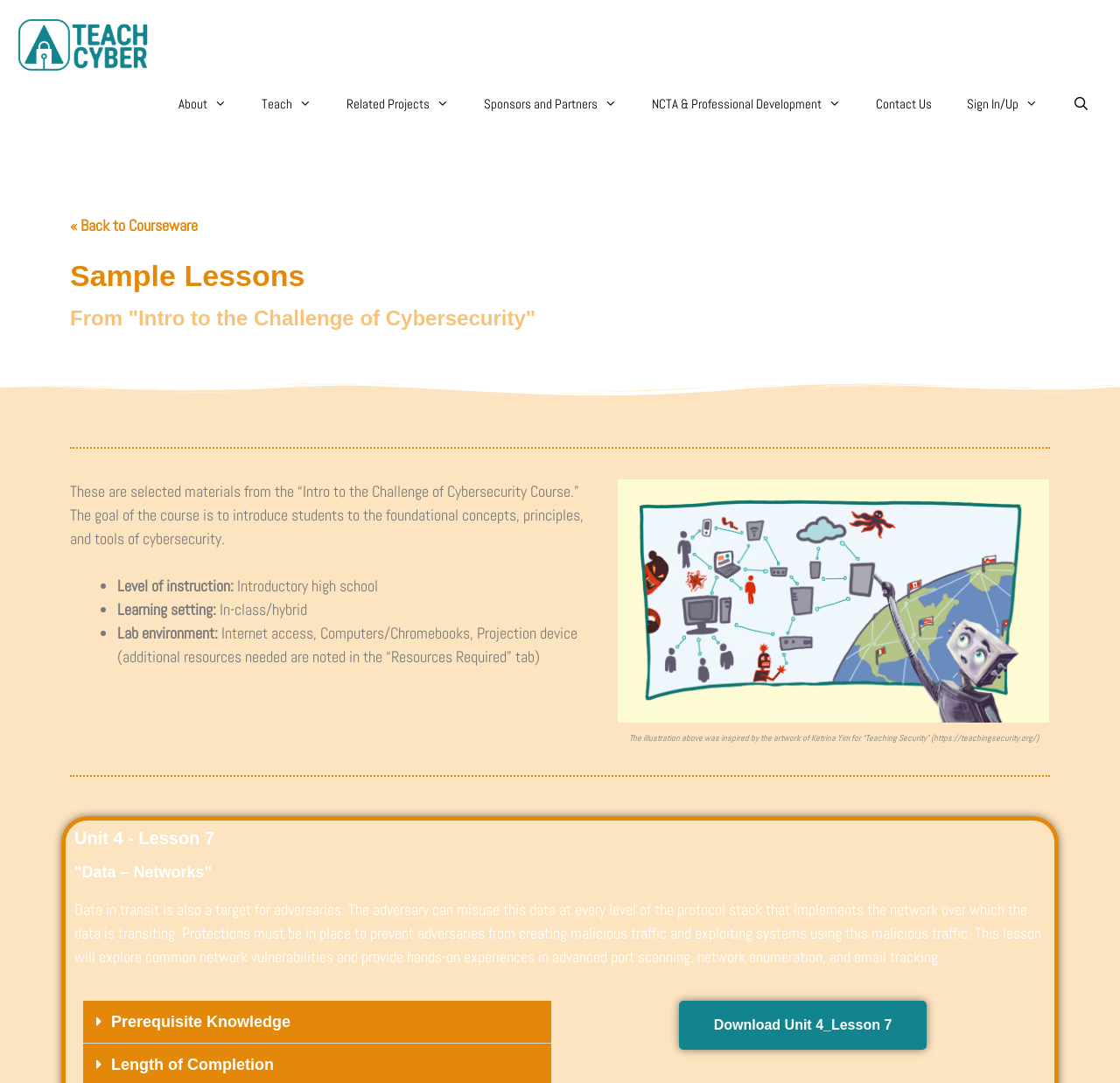Locate the bounding box coordinates of the element that should be clicked to fulfill the instruction: "Click on the 'Teach Cyber' link".

[0.012, 0.032, 0.137, 0.05]